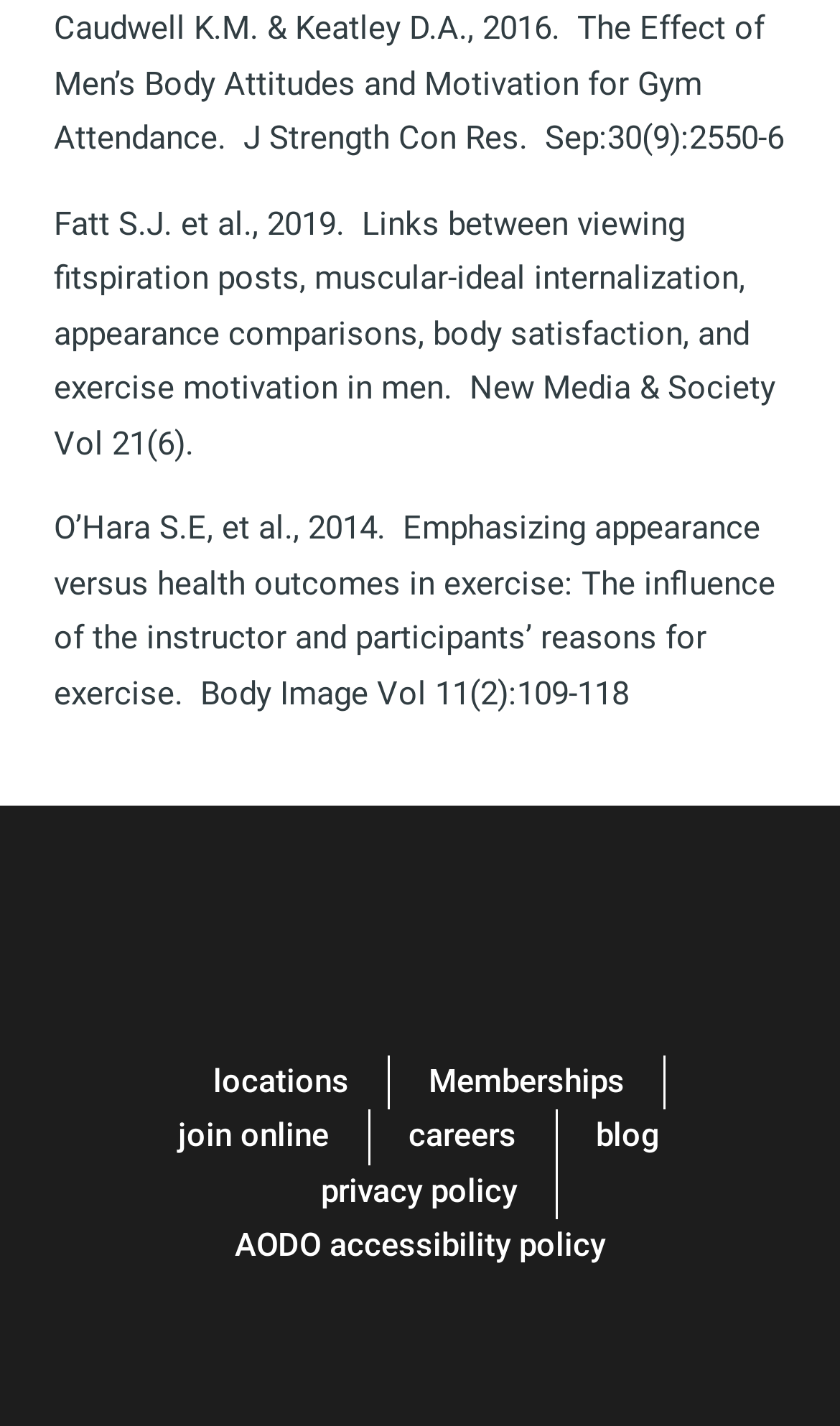By analyzing the image, answer the following question with a detailed response: What is the name of the journal in the second cited research?

The second cited research is 'Fatt S.J. et al., 2019. Links between viewing fitspiration posts, muscular-ideal internalization, appearance comparisons, body satisfaction, and exercise motivation in men. New Media & Society Vol 21(6)', which indicates that the journal name is New Media & Society.